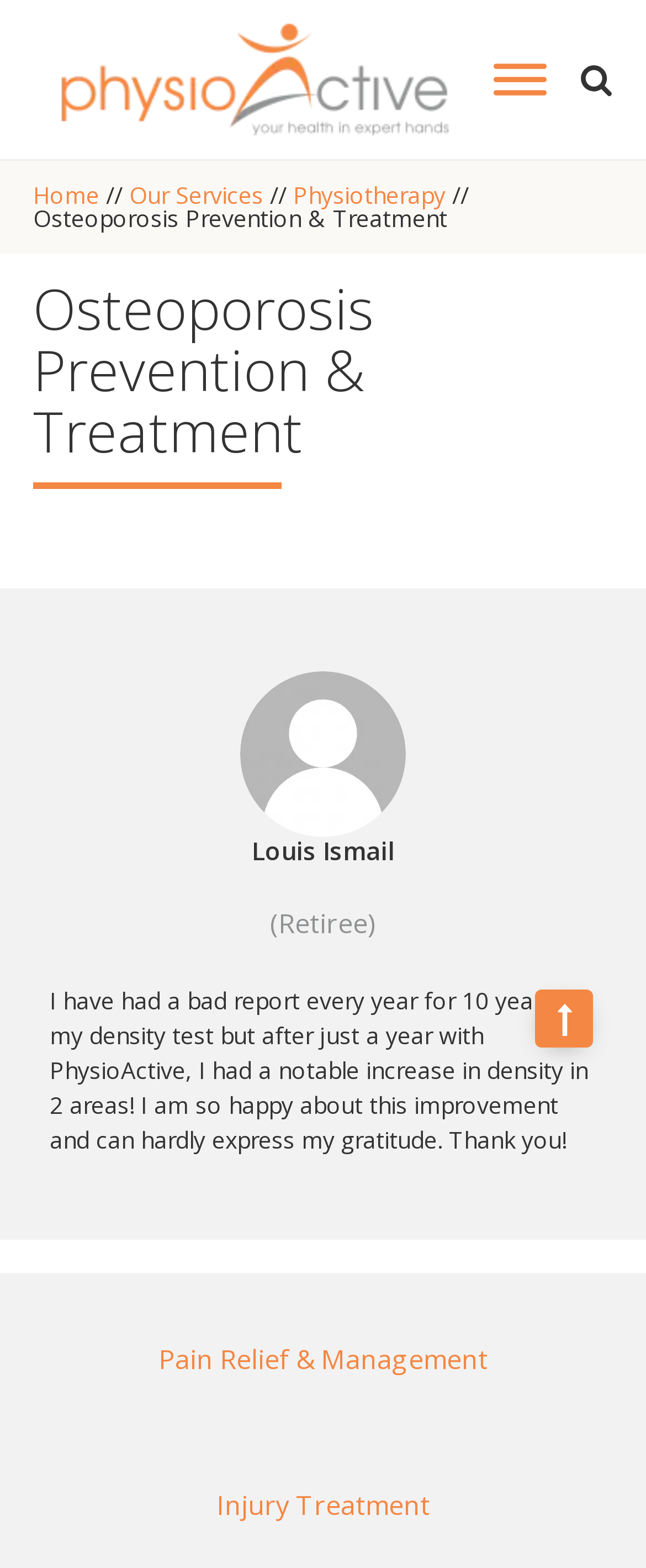Please give the bounding box coordinates of the area that should be clicked to fulfill the following instruction: "Click the logo". The coordinates should be in the format of four float numbers from 0 to 1, i.e., [left, top, right, bottom].

[0.051, 0.0, 0.738, 0.101]